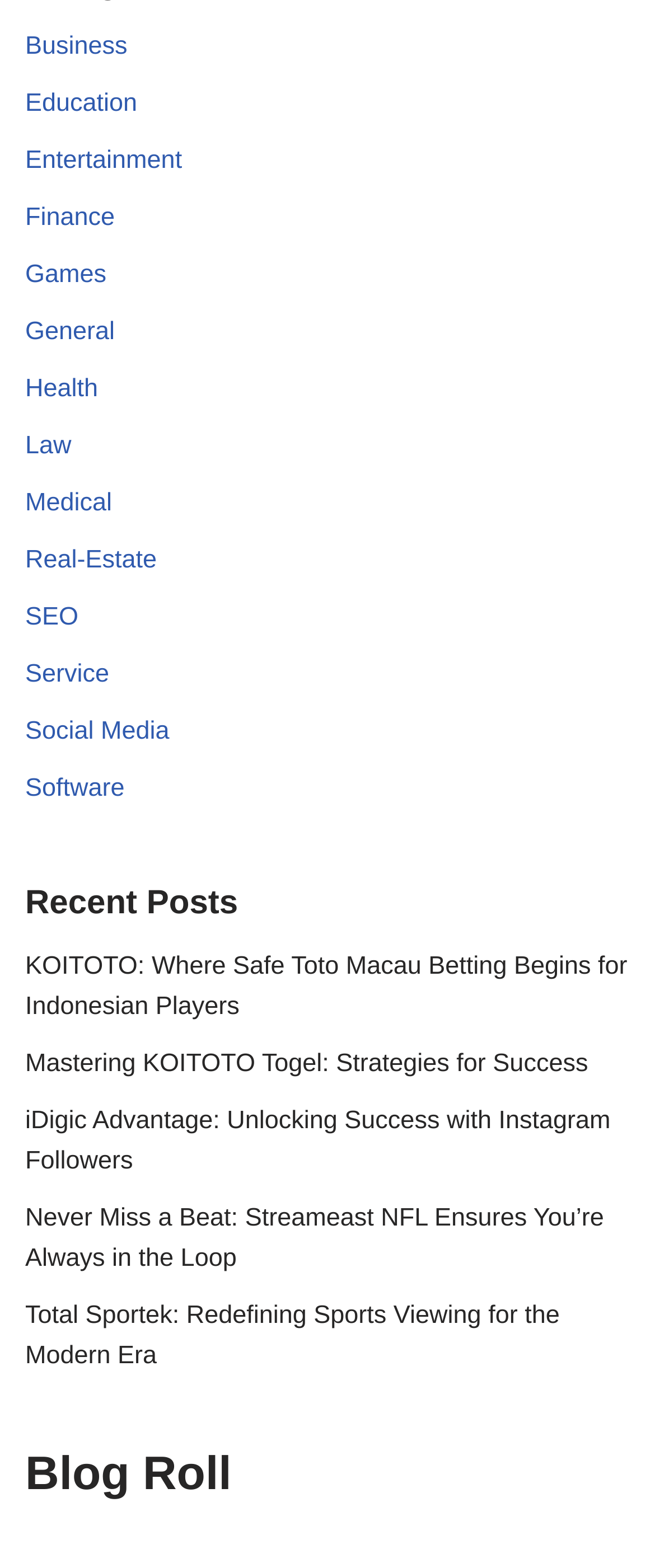Identify the bounding box coordinates for the element you need to click to achieve the following task: "Explore Total Sportek: Redefining Sports Viewing for the Modern Era". The coordinates must be four float values ranging from 0 to 1, formatted as [left, top, right, bottom].

[0.038, 0.83, 0.854, 0.874]